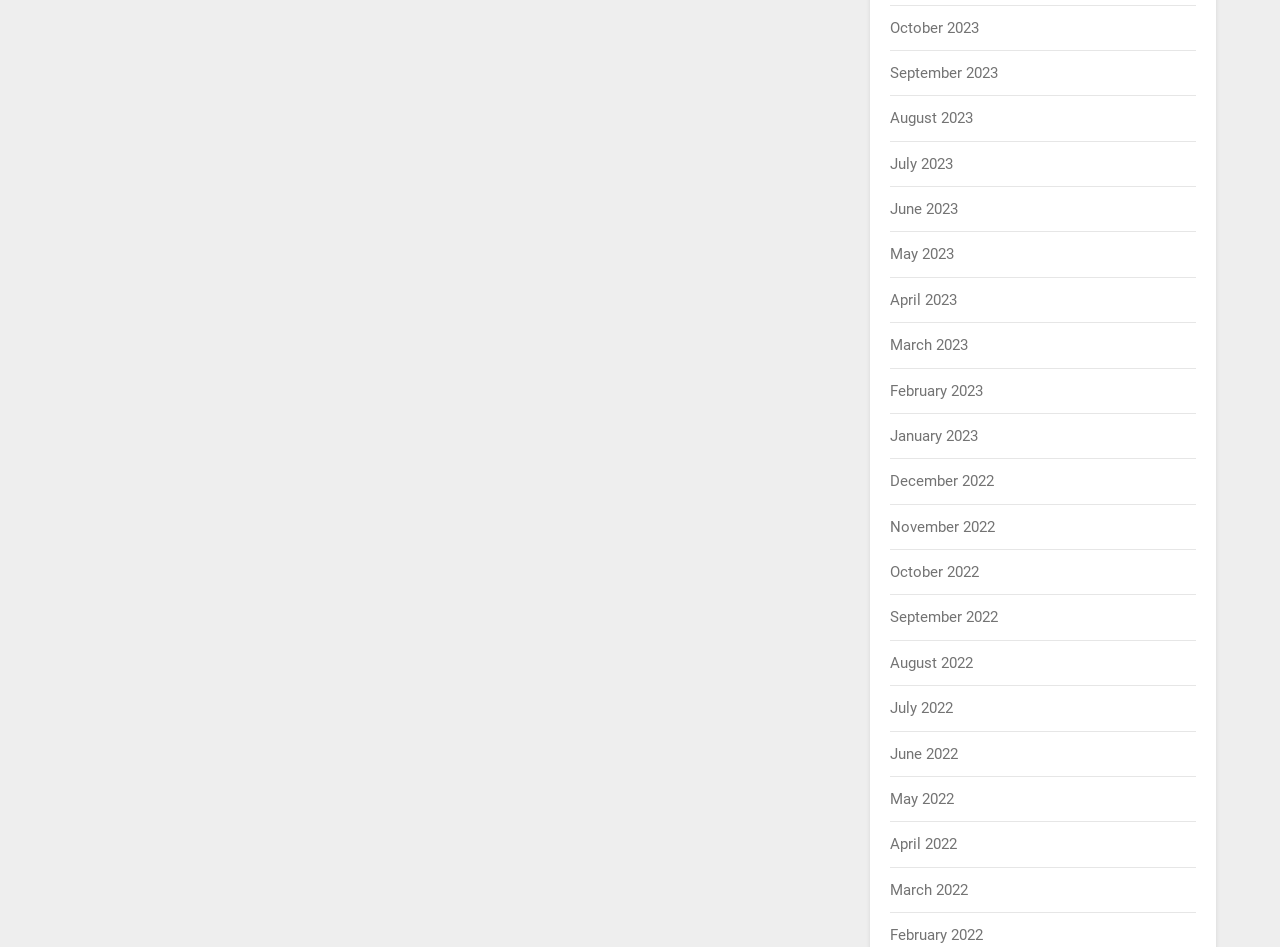Determine the bounding box for the UI element as described: "February 2023". The coordinates should be represented as four float numbers between 0 and 1, formatted as [left, top, right, bottom].

[0.696, 0.403, 0.768, 0.422]